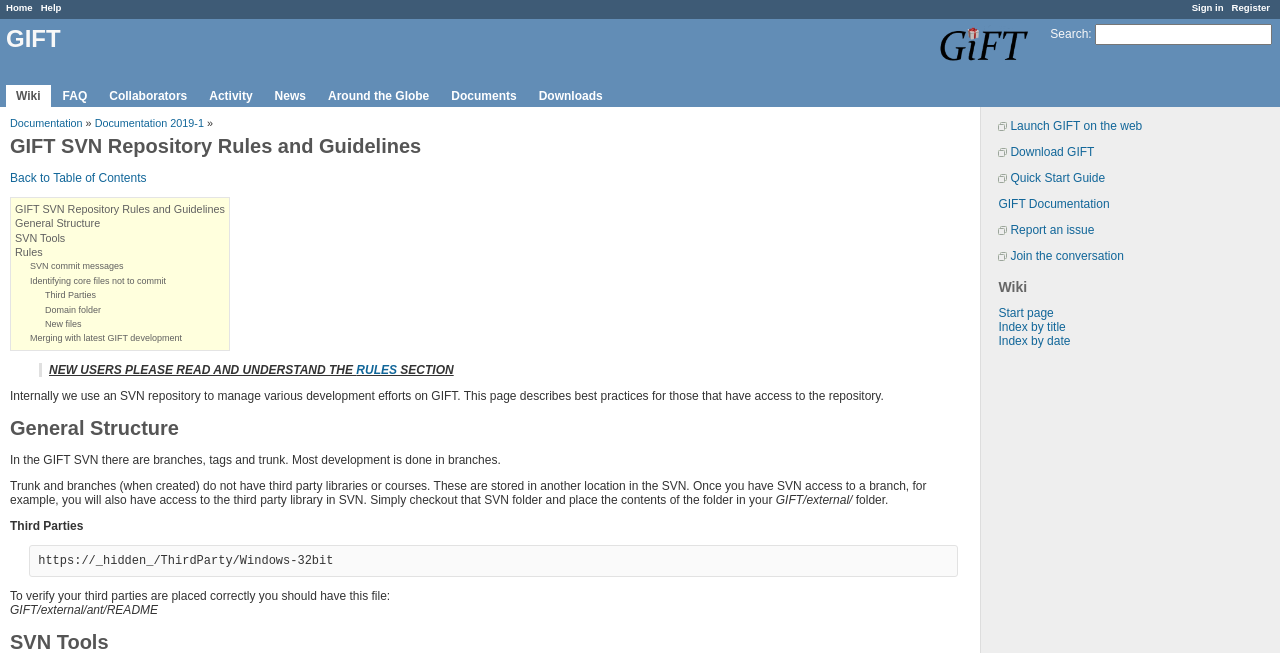What is the name of the project?
Using the image, answer in one word or phrase.

GIFT